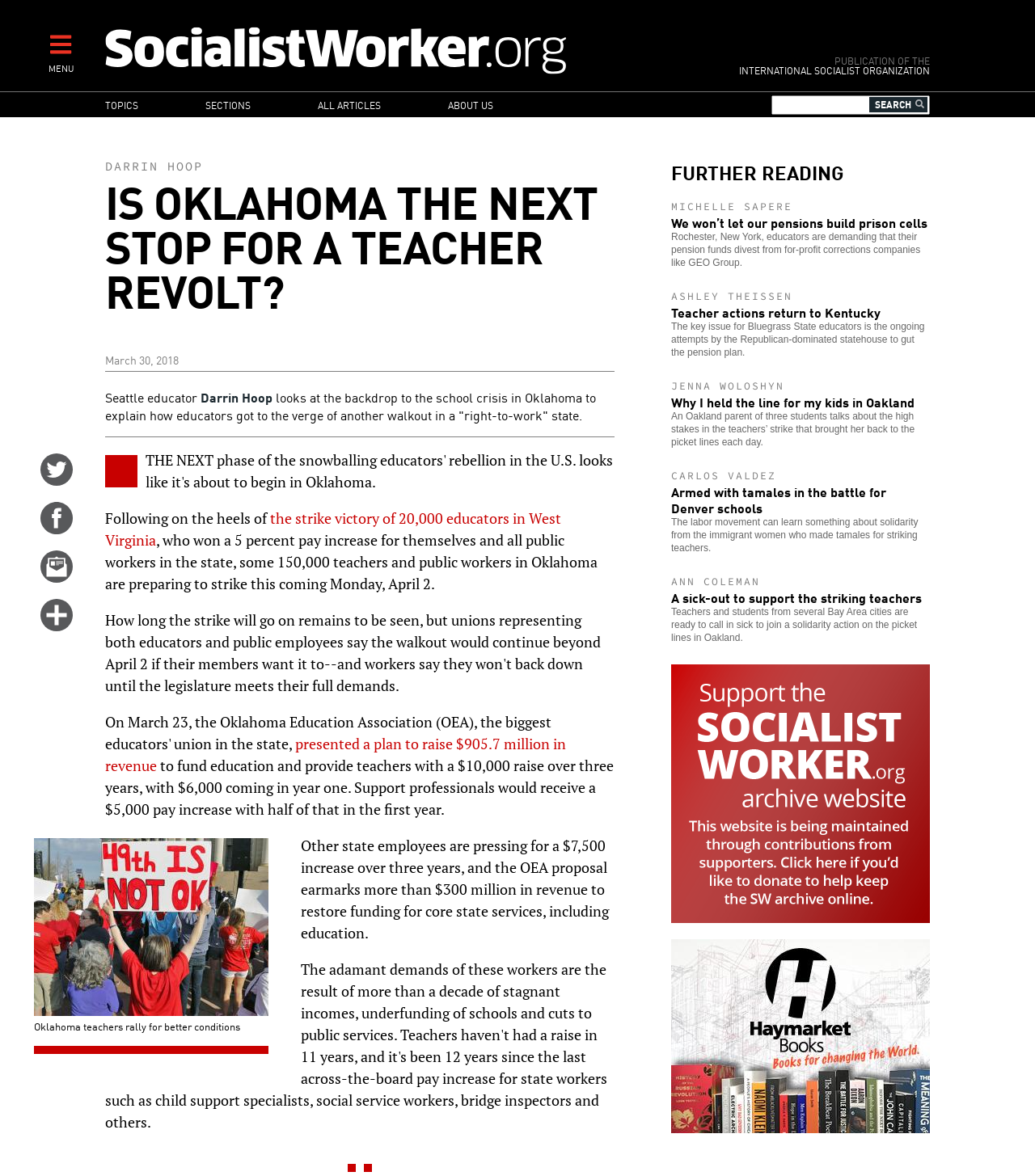Find the main header of the webpage and produce its text content.

IS OKLAHOMA THE NEXT STOP FOR A TEACHER REVOLT?